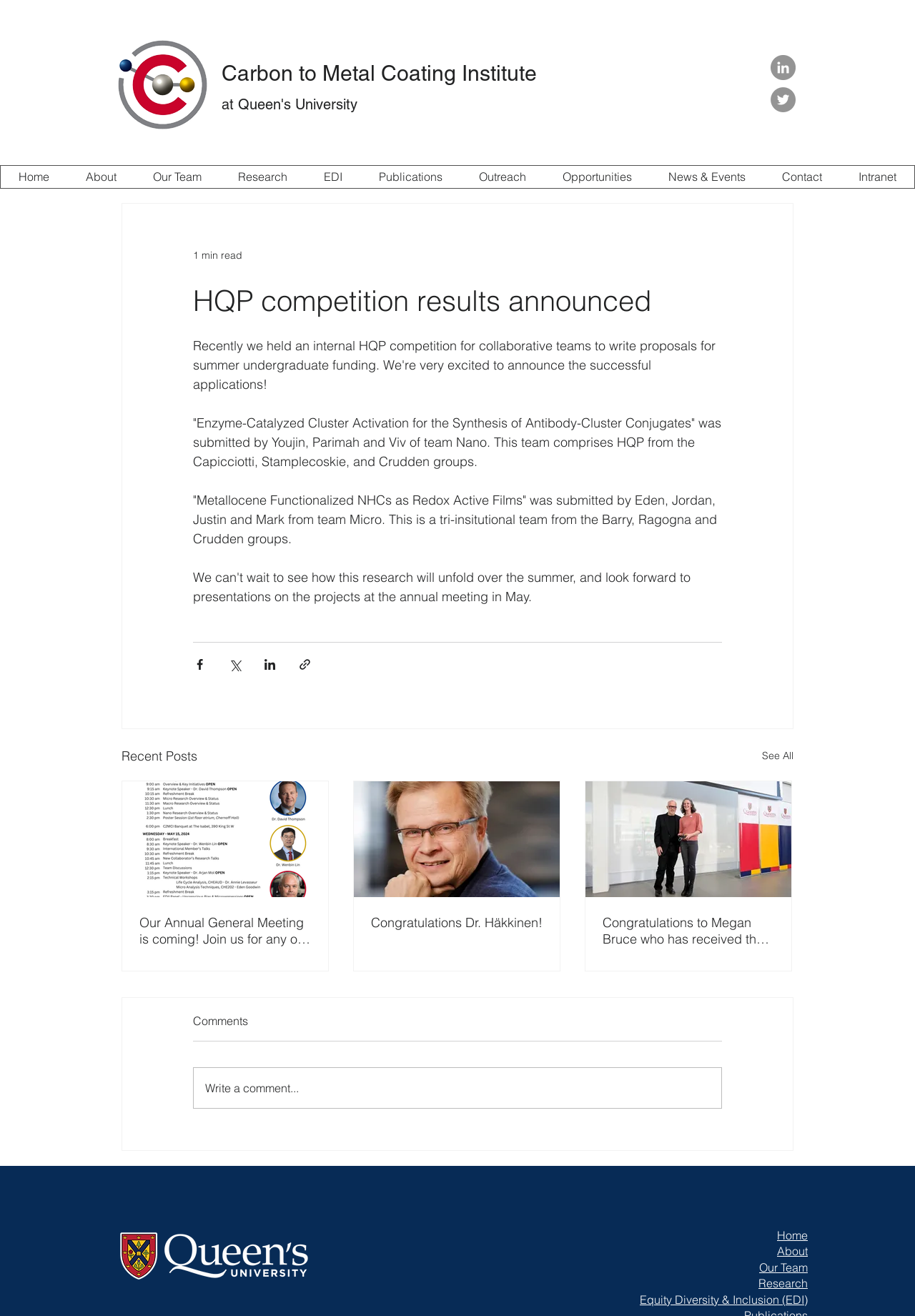Please identify the bounding box coordinates of the clickable area that will fulfill the following instruction: "Write a comment". The coordinates should be in the format of four float numbers between 0 and 1, i.e., [left, top, right, bottom].

[0.212, 0.812, 0.788, 0.842]